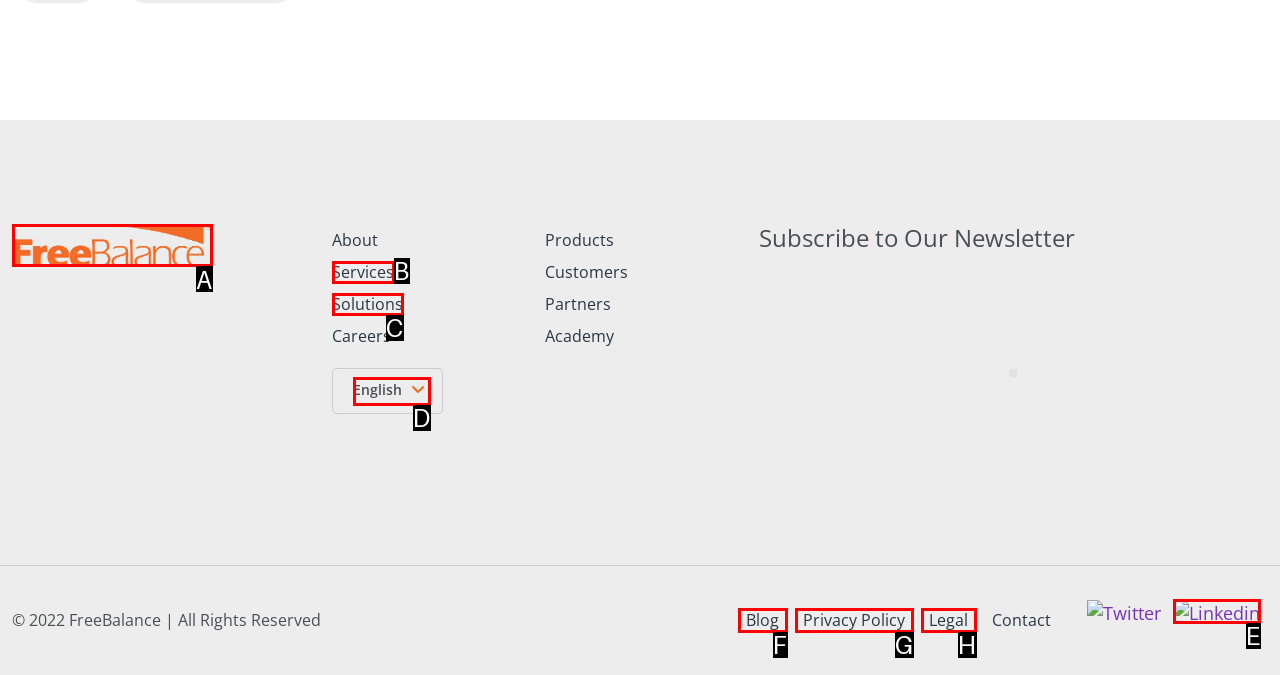To perform the task "Select English language", which UI element's letter should you select? Provide the letter directly.

D